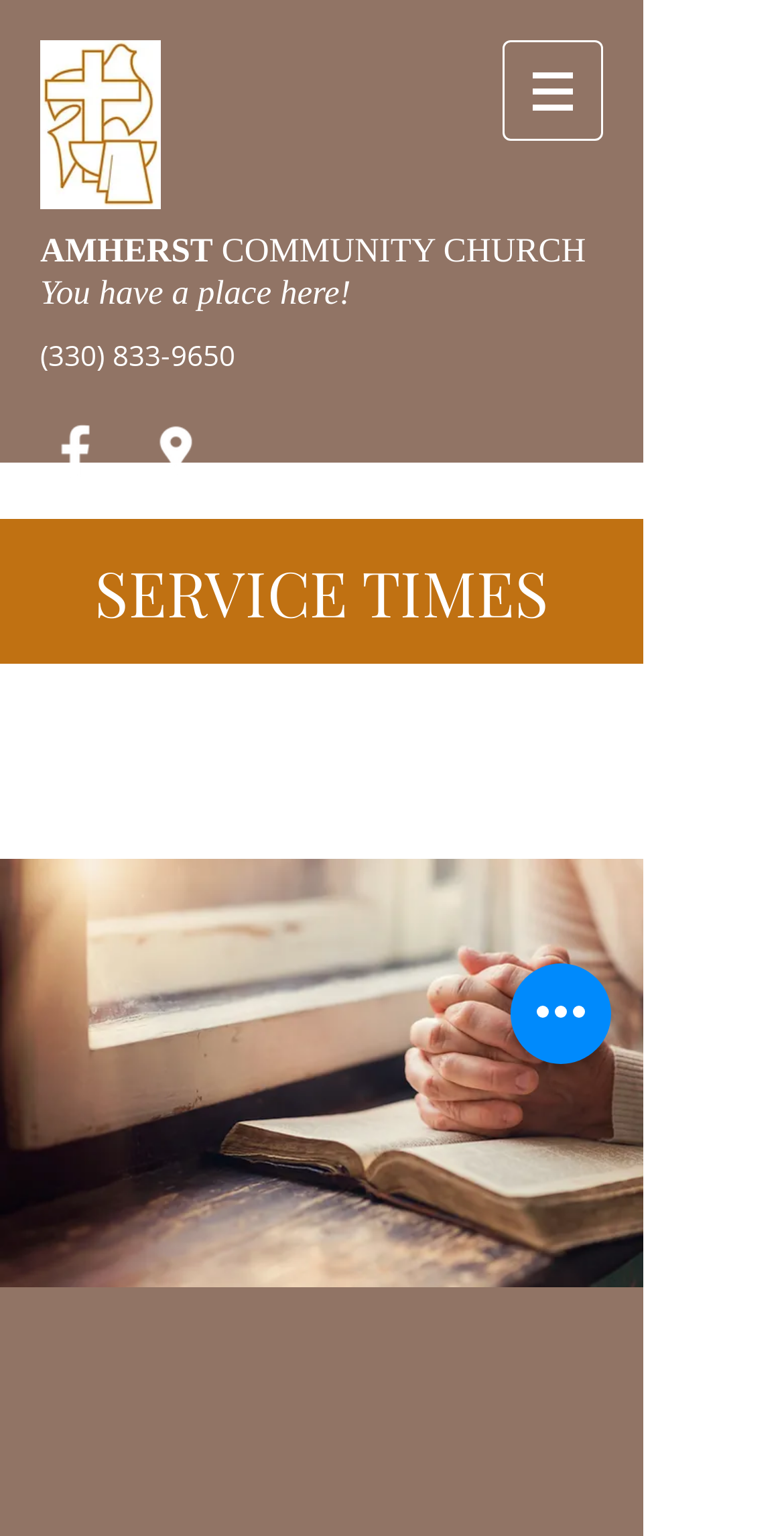Provide the bounding box coordinates, formatted as (top-left x, top-left y, bottom-right x, bottom-right y), with all values being floating point numbers between 0 and 1. Identify the bounding box of the UI element that matches the description: aria-label="Facebook"

[0.051, 0.27, 0.141, 0.316]